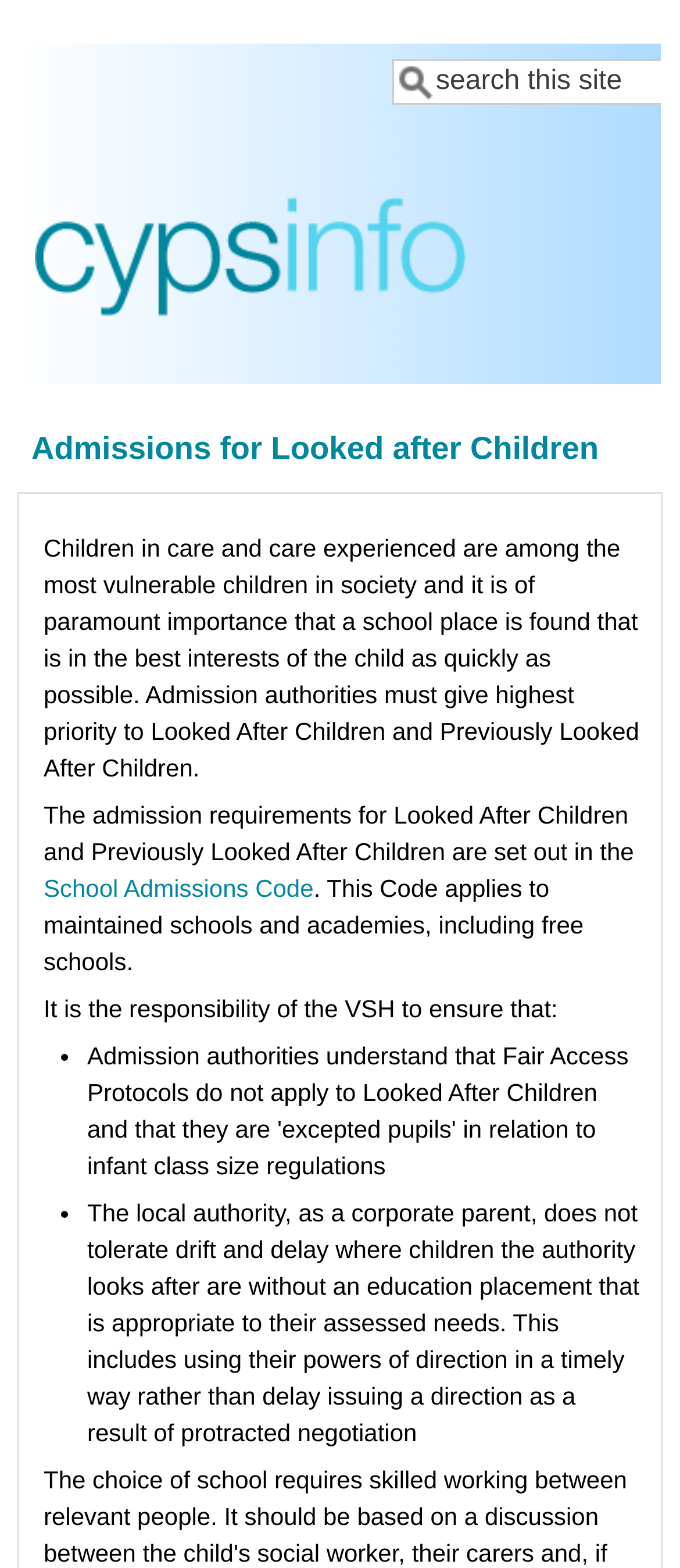Provide a thorough and detailed response to the question by examining the image: 
What is the name of the code that applies to maintained schools and academies?

The webpage mentions that the admission requirements for Looked After Children and Previously Looked After Children are set out in the School Admissions Code, which applies to maintained schools and academies, including free schools.